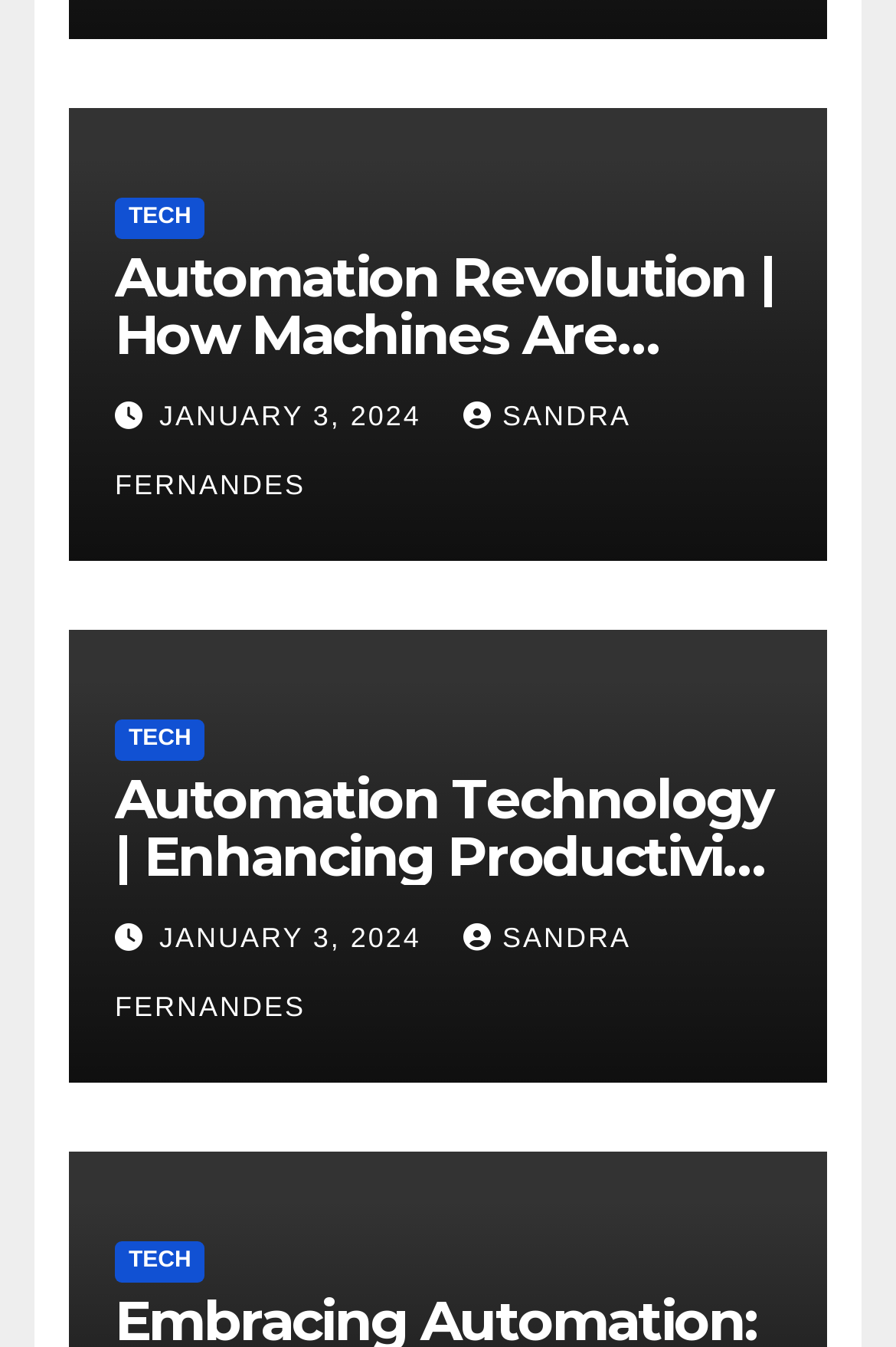Respond to the question below with a single word or phrase:
What is the date of the first article?

JANUARY 3, 2024